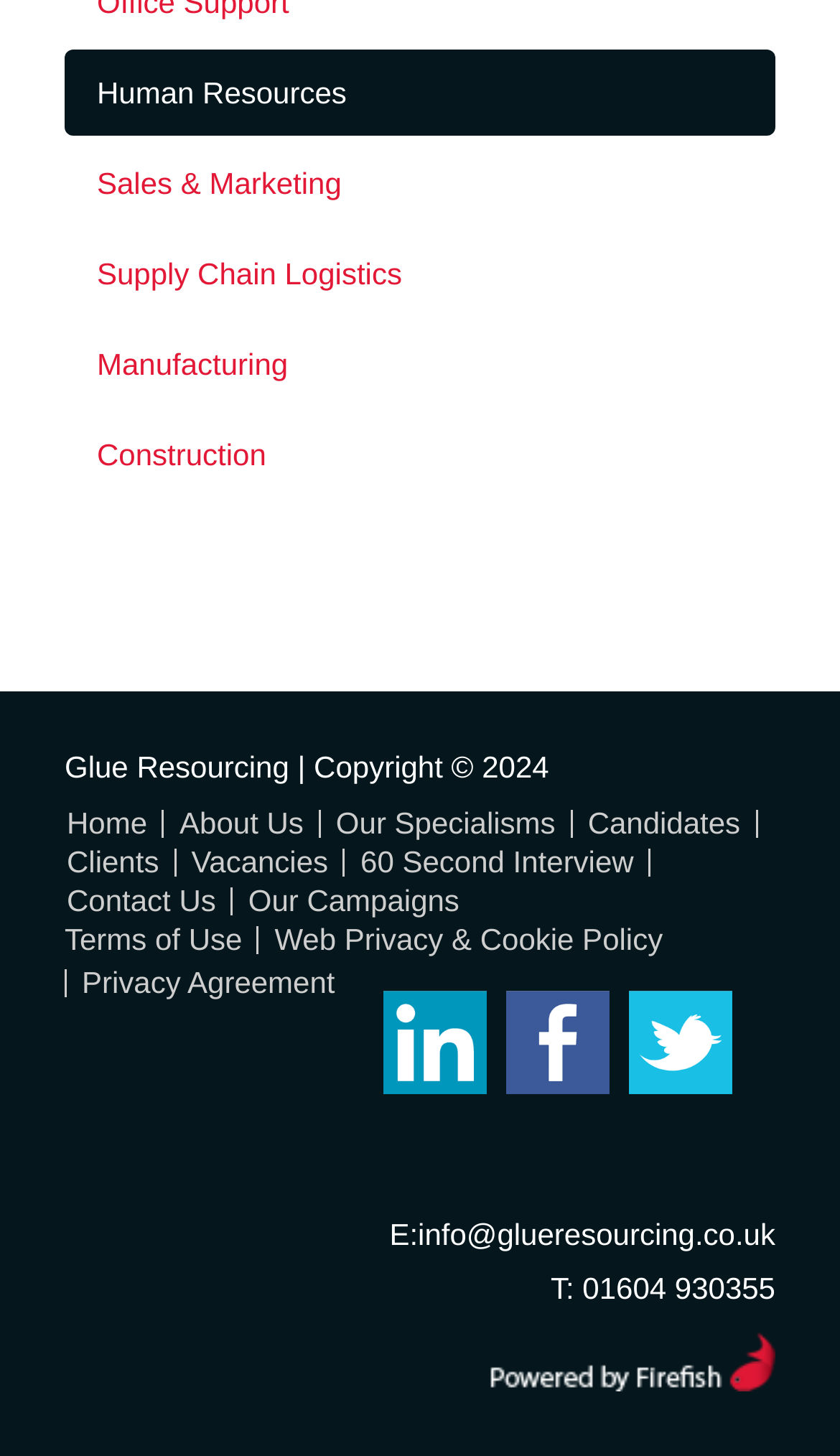Locate the bounding box coordinates of the clickable area to execute the instruction: "View Vacancies". Provide the coordinates as four float numbers between 0 and 1, represented as [left, top, right, bottom].

[0.228, 0.58, 0.391, 0.603]